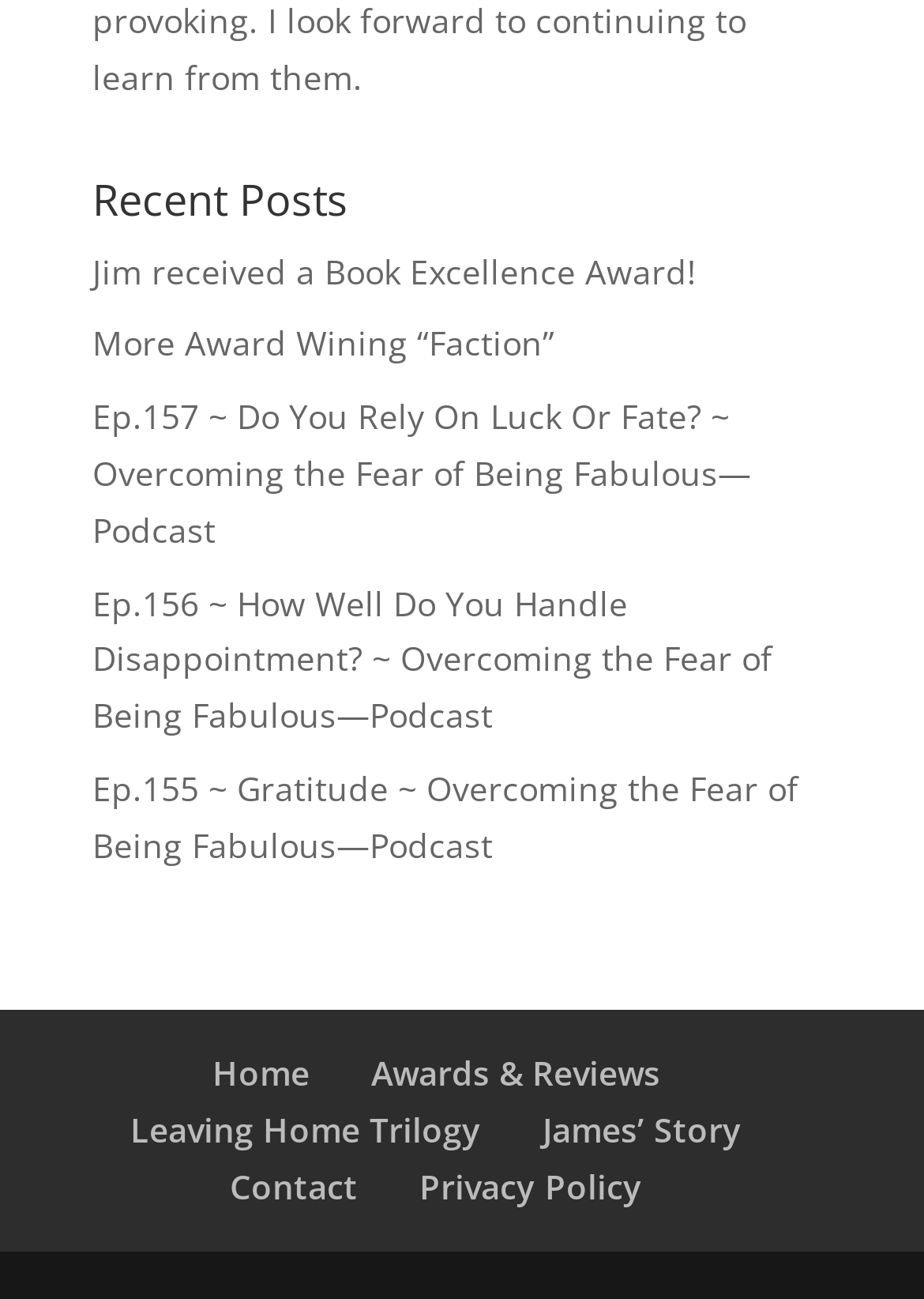Using the description "Awards & Reviews", predict the bounding box of the relevant HTML element.

[0.401, 0.809, 0.714, 0.844]